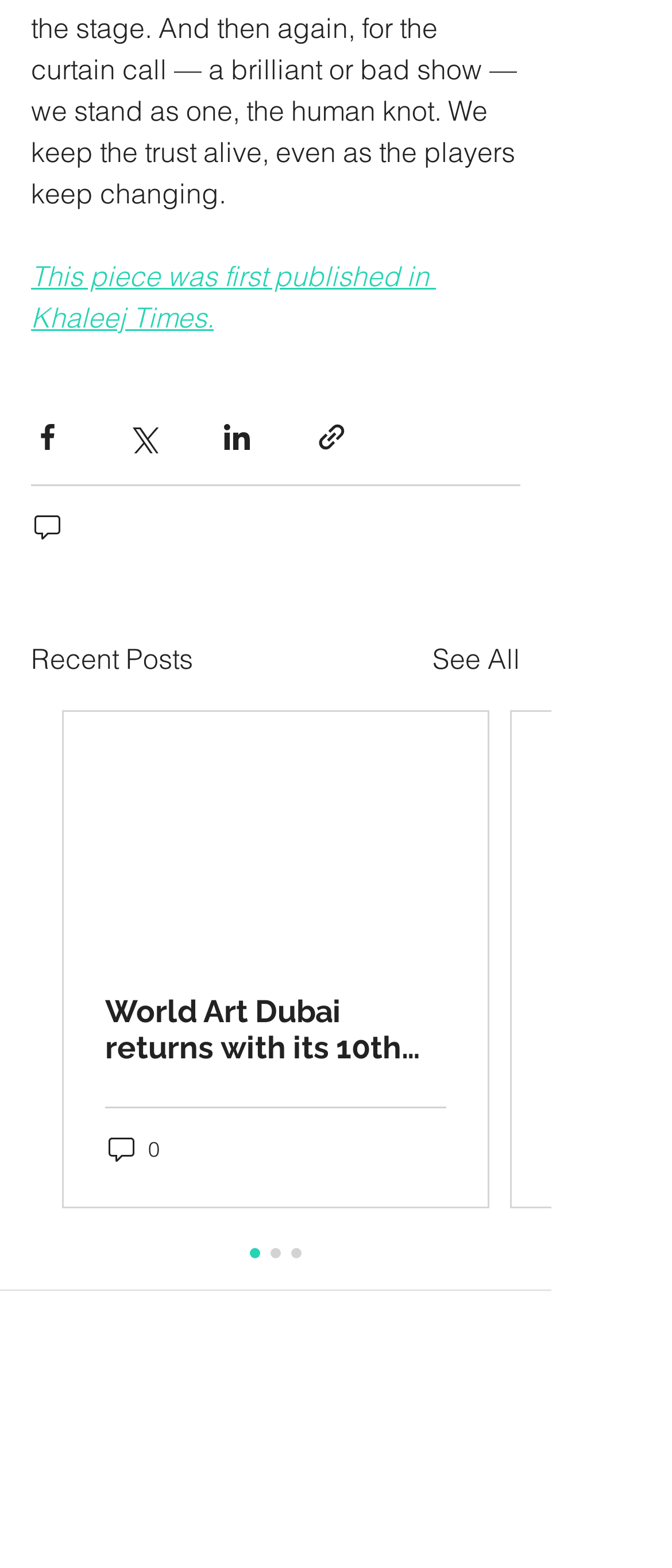Please identify the bounding box coordinates of the clickable element to fulfill the following instruction: "Share this article via Facebook". The coordinates should be four float numbers between 0 and 1, i.e., [left, top, right, bottom].

[0.046, 0.269, 0.095, 0.29]